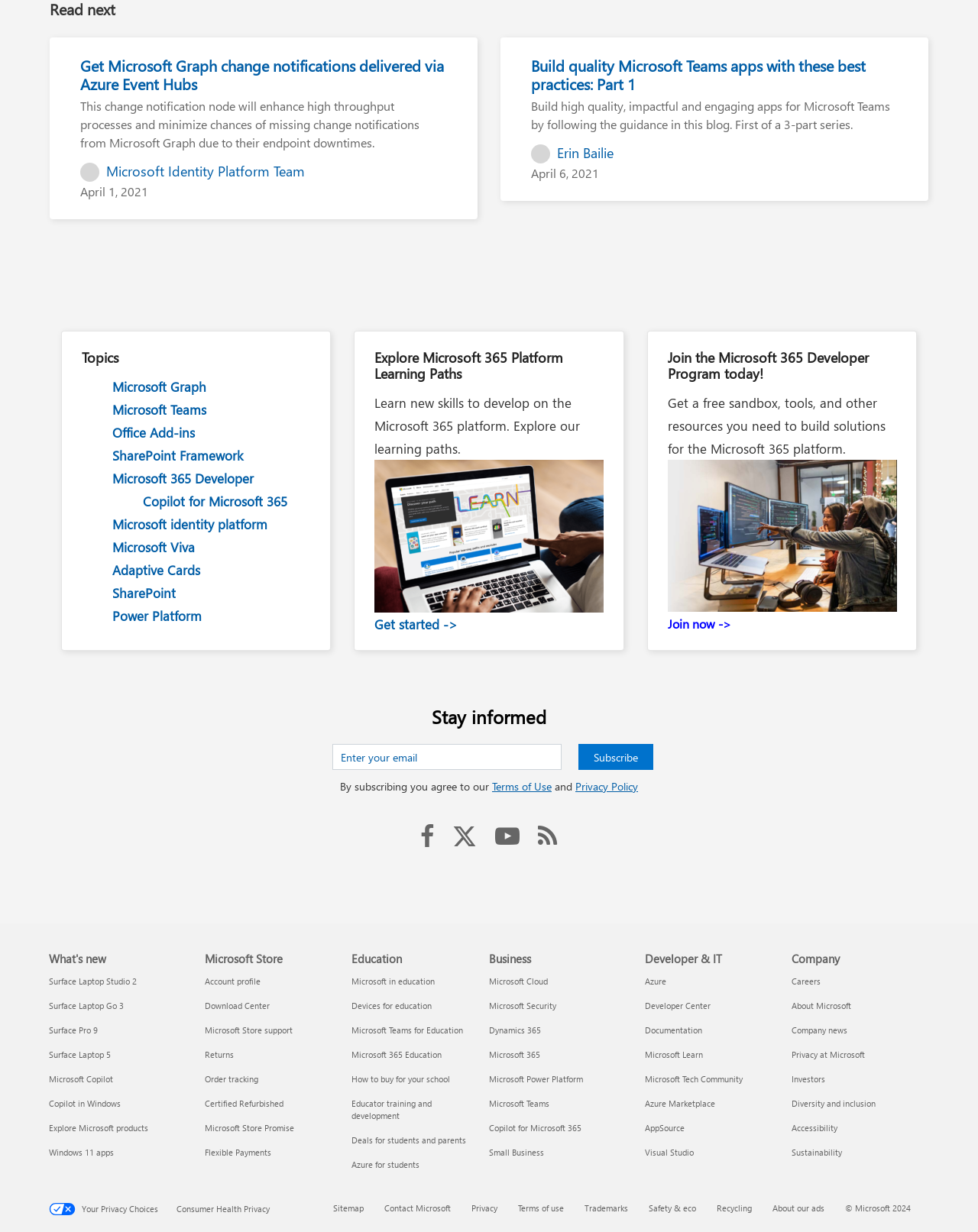Using the element description: "aria-label="Follow Us on YouTube" title="youtube"", determine the bounding box coordinates for the specified UI element. The coordinates should be four float numbers between 0 and 1, [left, top, right, bottom].

[0.497, 0.67, 0.541, 0.684]